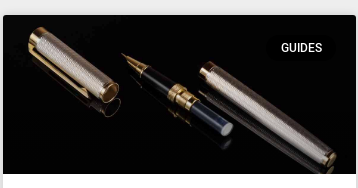What is displayed to the right of the pen?
From the image, provide a succinct answer in one word or a short phrase.

The word GUIDES